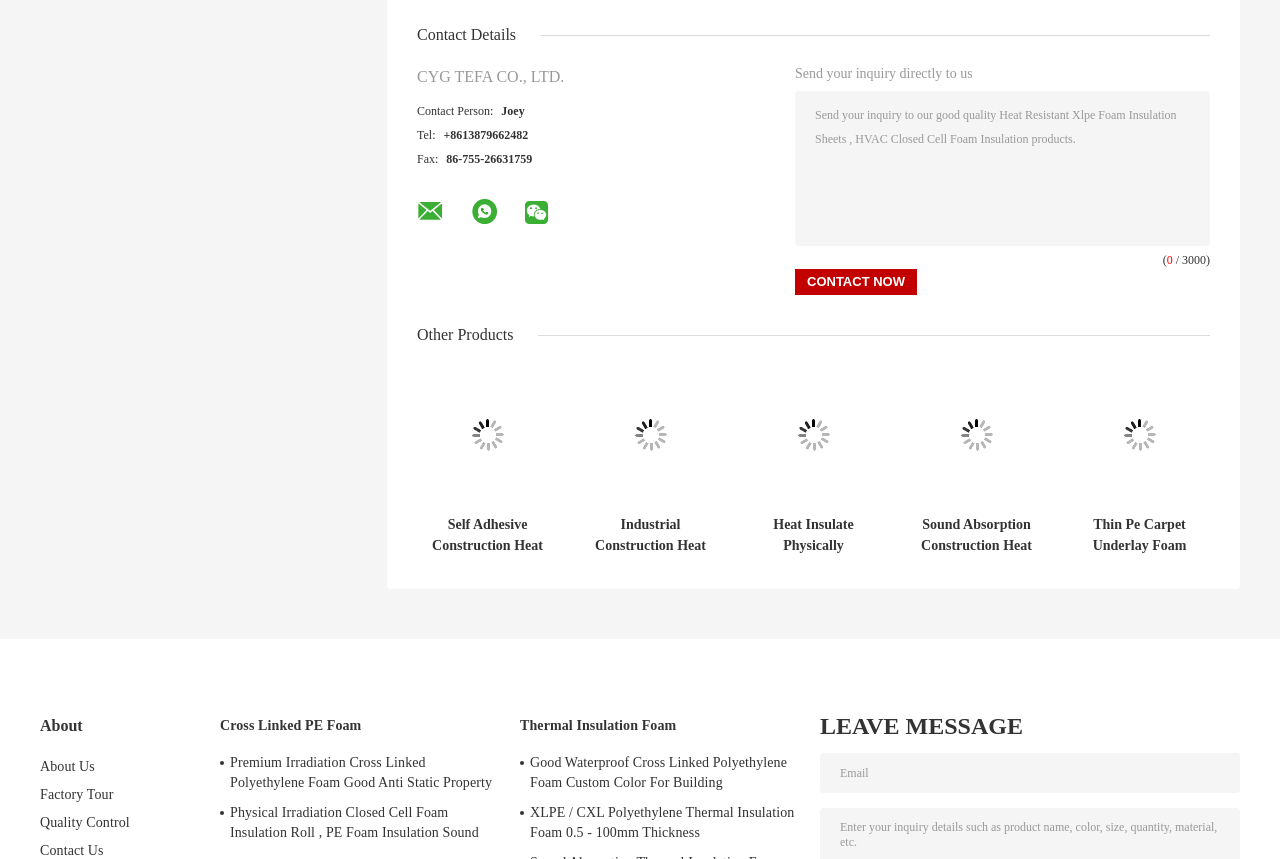Determine the bounding box coordinates of the region I should click to achieve the following instruction: "Click the 'About Us' link". Ensure the bounding box coordinates are four float numbers between 0 and 1, i.e., [left, top, right, bottom].

[0.031, 0.883, 0.074, 0.901]